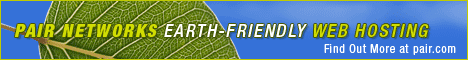Give a one-word or one-phrase response to the question:
What is the call to action in the advertisement?

Find Out More at pair.com